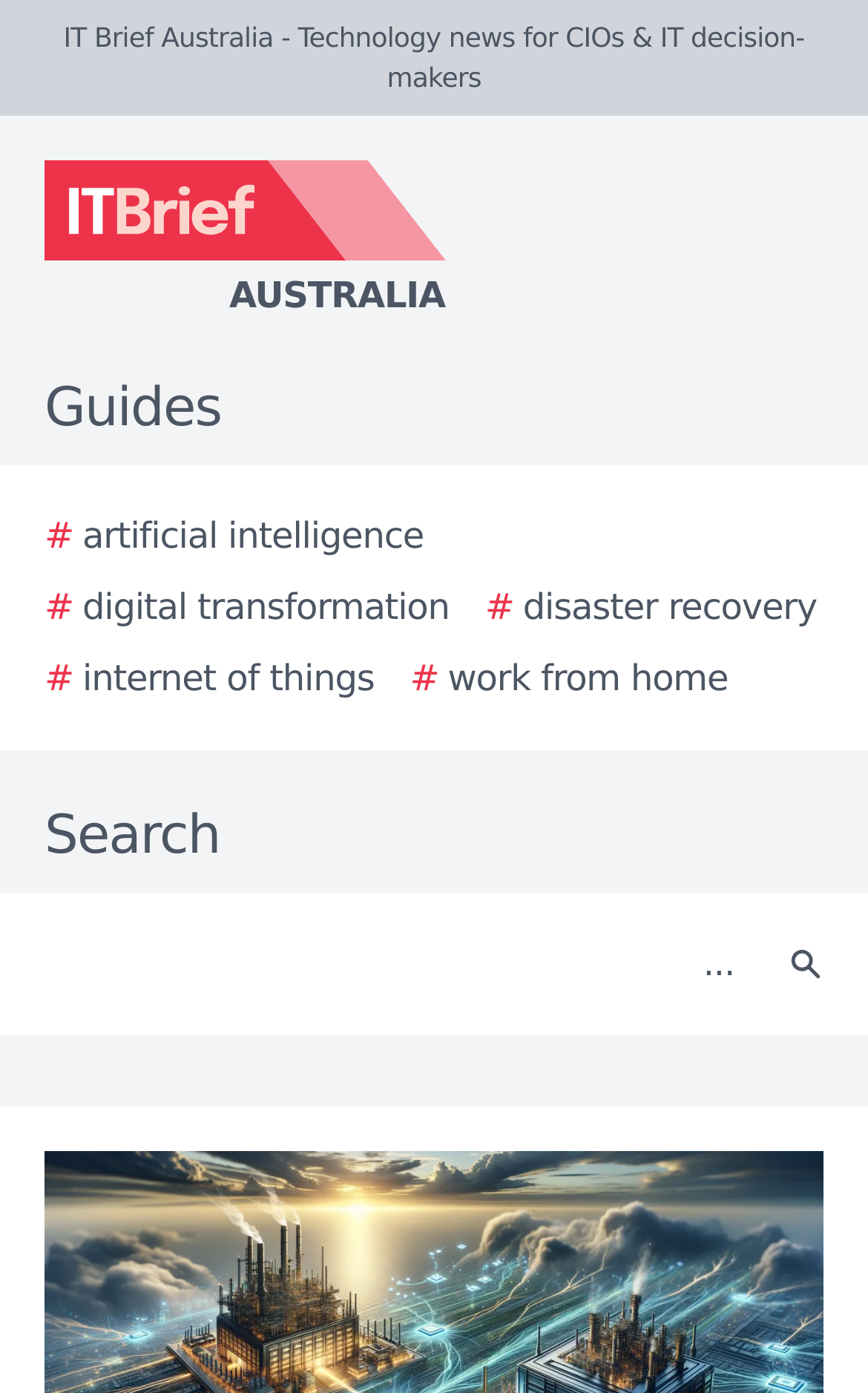What is the name of the website?
Look at the image and provide a detailed response to the question.

I determined the name of the website by looking at the StaticText element with the content 'IT Brief Australia - Technology news for CIOs & IT decision-makers' at the top of the webpage, which is likely to be the website's title.